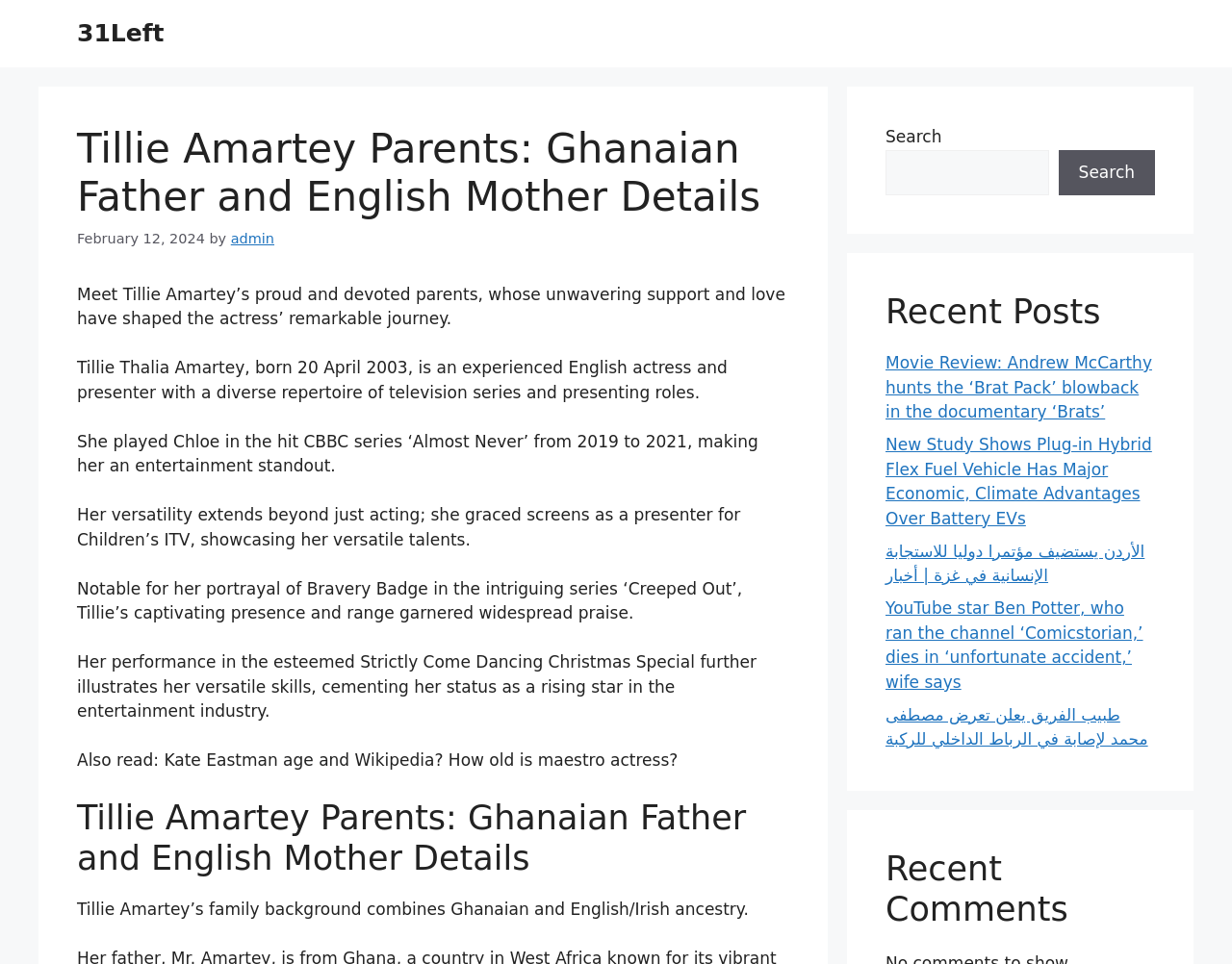Determine the main heading text of the webpage.

Tillie Amartey Parents: Ghanaian Father and English Mother Details